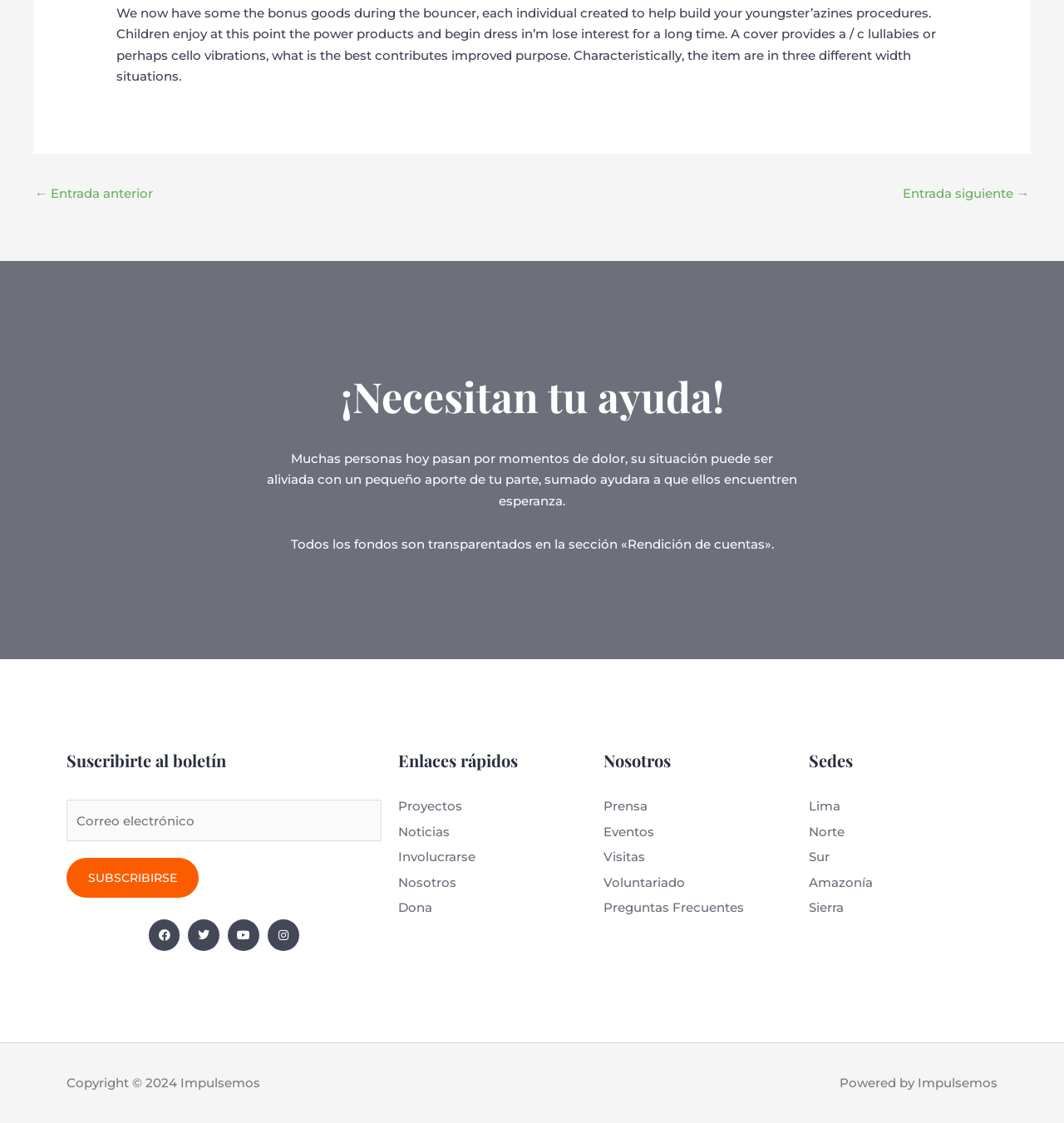Identify the bounding box coordinates necessary to click and complete the given instruction: "Donate".

[0.374, 0.799, 0.551, 0.818]